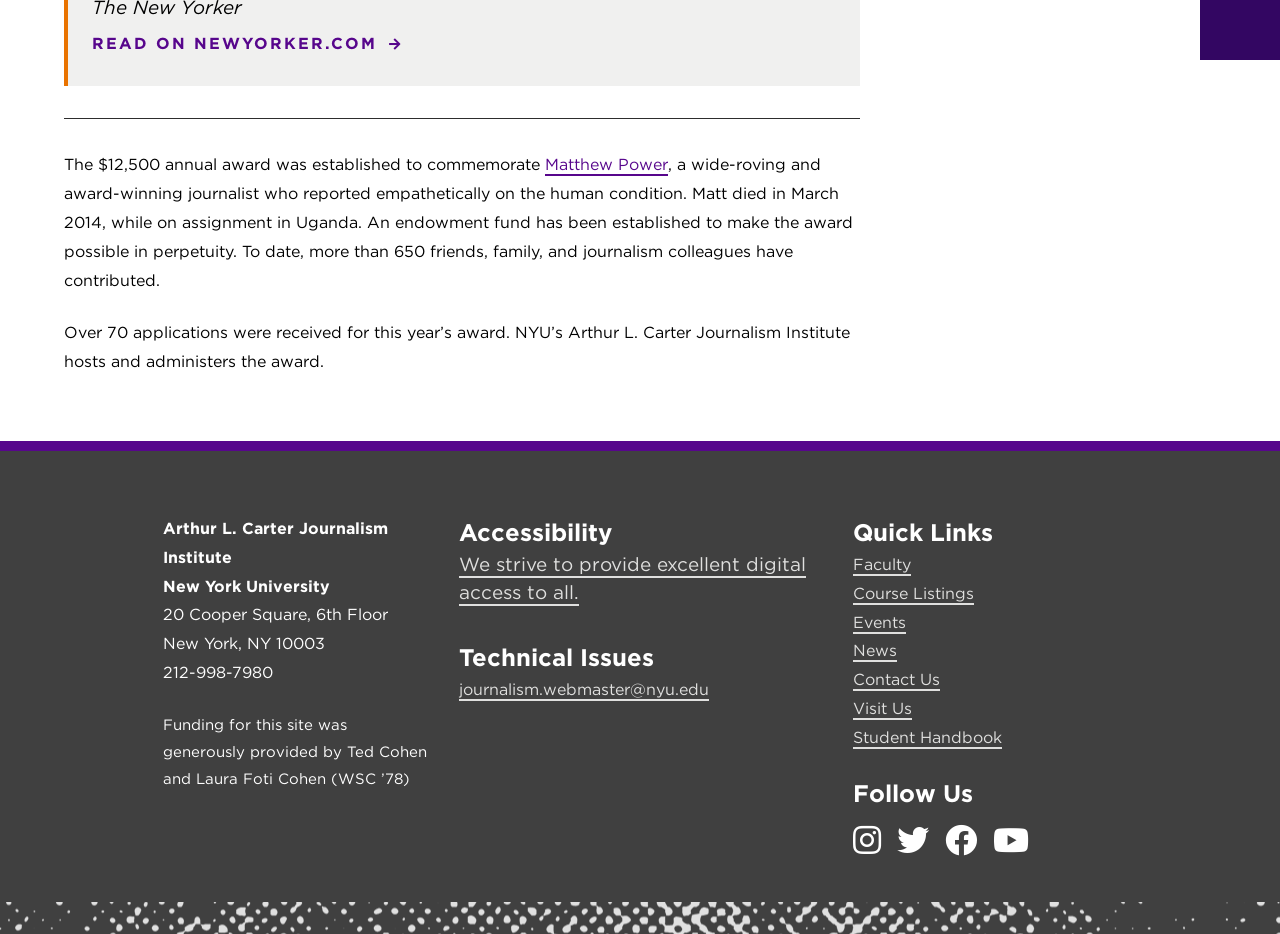What is the address of the Arthur L. Carter Journalism Institute?
Use the image to give a comprehensive and detailed response to the question.

The answer can be found in the StaticText elements with the text '20 Cooper Square, 6th Floor' and 'New York, NY 10003', which indicate the address of the institute.